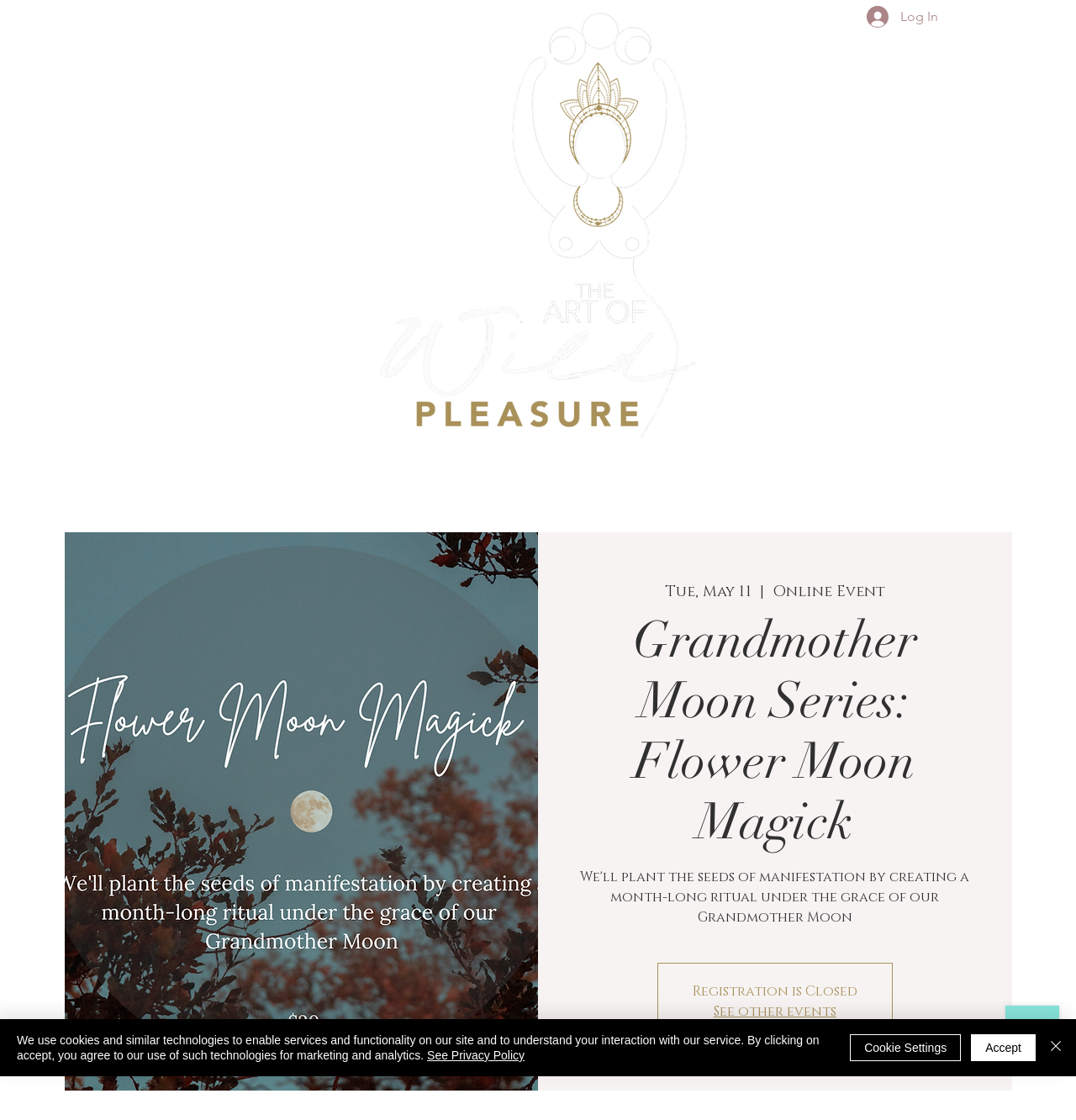Please determine the bounding box coordinates of the element's region to click in order to carry out the following instruction: "Navigate to About". The coordinates should be four float numbers between 0 and 1, i.e., [left, top, right, bottom].

[0.14, 0.411, 0.195, 0.441]